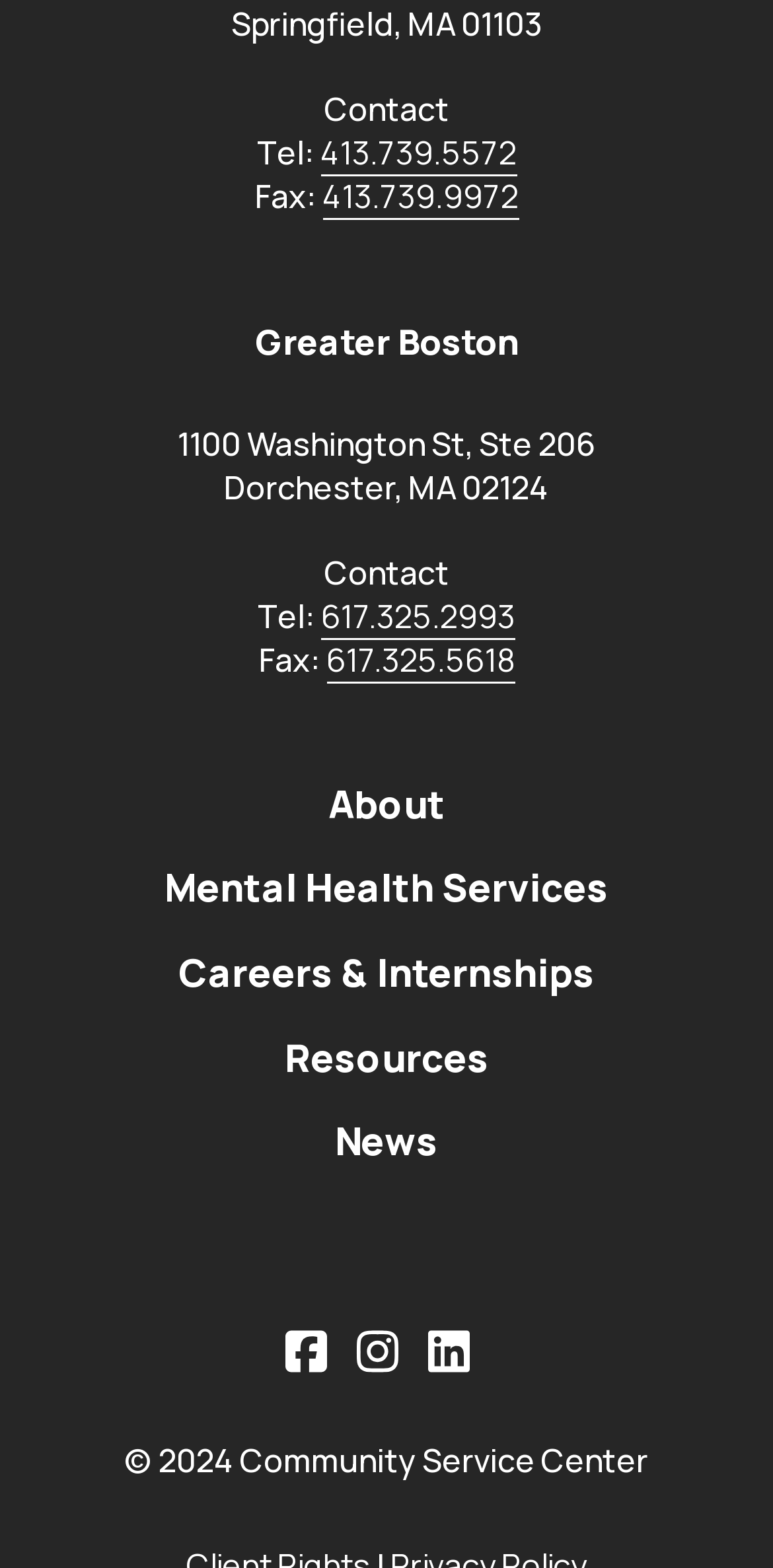Determine the bounding box coordinates for the clickable element to execute this instruction: "Call the Springfield office". Provide the coordinates as four float numbers between 0 and 1, i.e., [left, top, right, bottom].

[0.414, 0.083, 0.668, 0.112]